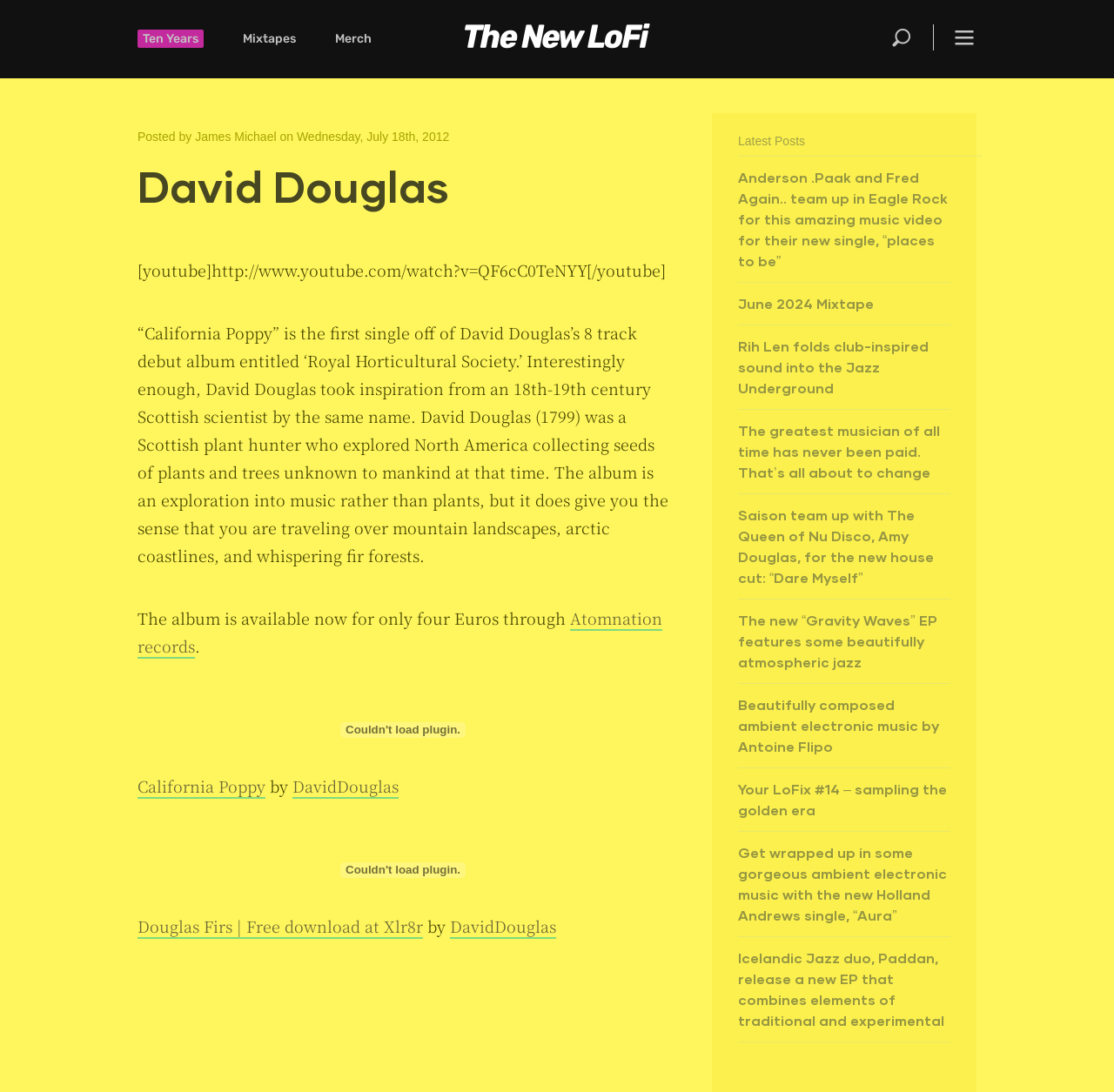Determine the bounding box coordinates of the clickable element necessary to fulfill the instruction: "Explore the latest post 'Anderson.Paak and Fred Again.. team up in Eagle Rock'". Provide the coordinates as four float numbers within the 0 to 1 range, i.e., [left, top, right, bottom].

[0.662, 0.143, 0.853, 0.258]